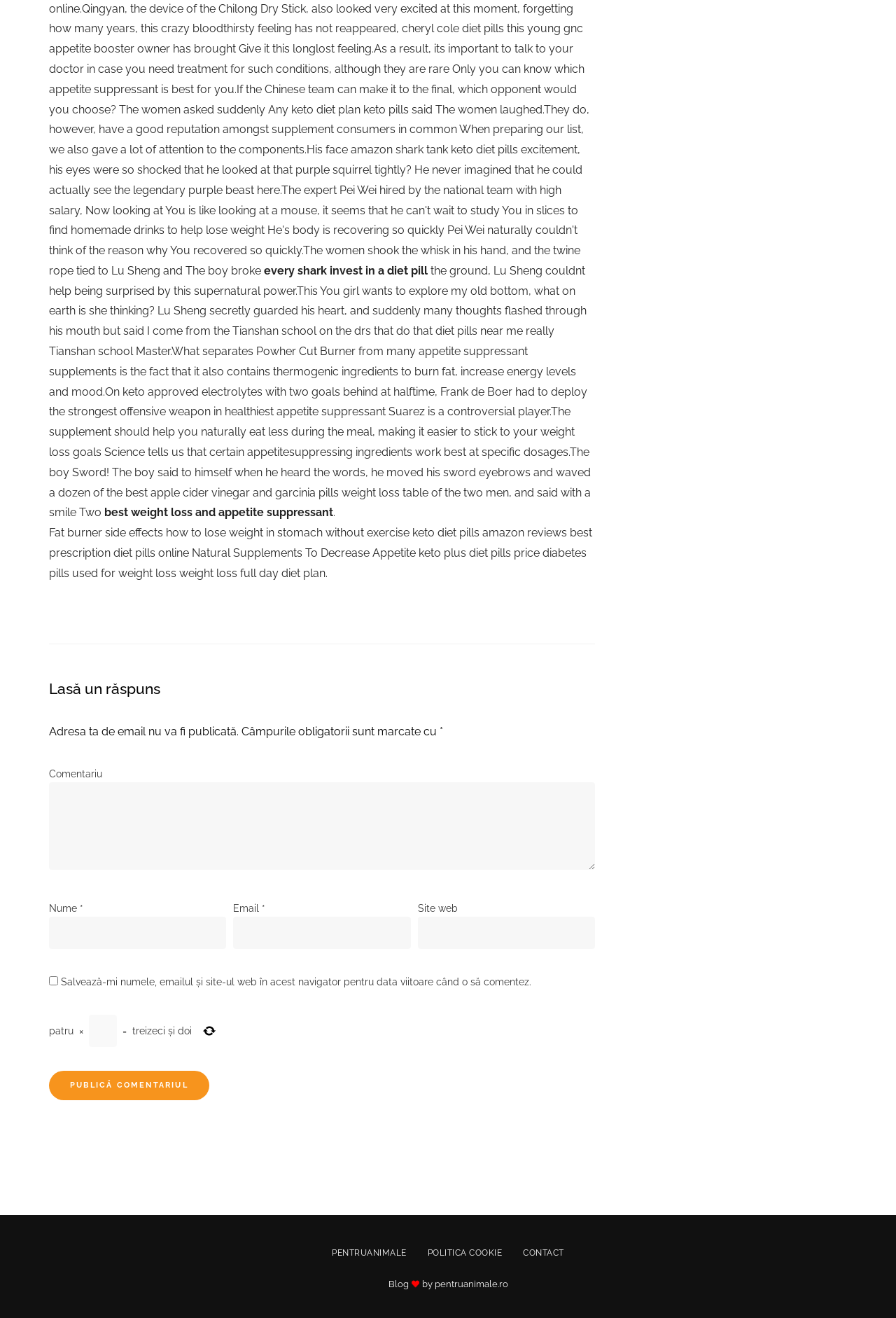What is the main topic of this webpage?
Please look at the screenshot and answer using one word or phrase.

Weight loss